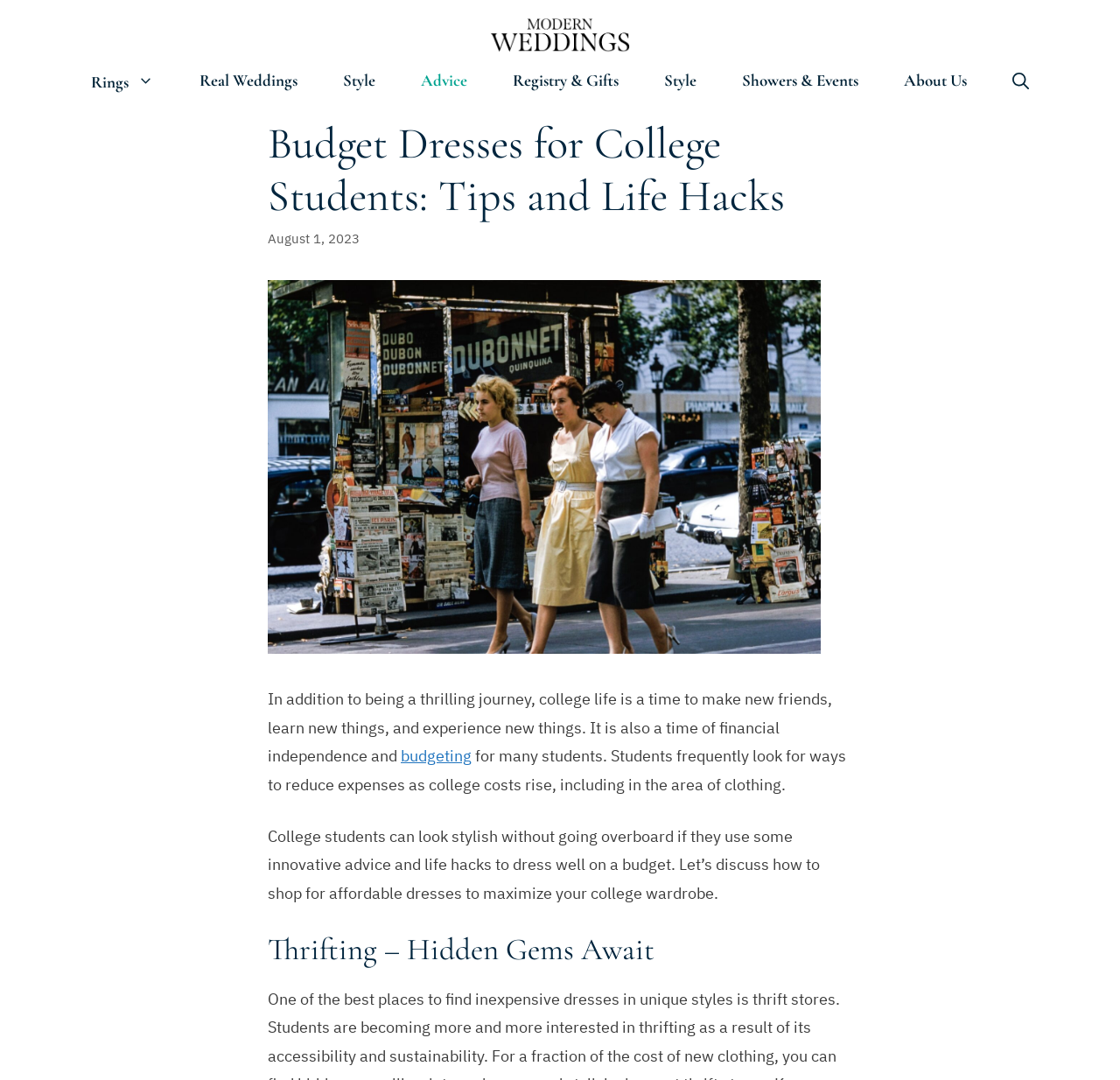Articulate a detailed summary of the webpage's content and design.

This webpage is about budget dresses for college students, providing tips and life hacks. At the top, there is a banner with the site's name, "Modern Weddings", accompanied by an image of the same name. Below the banner, a primary navigation menu is located, featuring 9 links: "Rings", "Real Weddings", "Style", "Advice", "Registry & Gifts", "Style", "Showers & Events", and "About Us". 

On the left side of the page, there is a search bar with an "Open Search Bar" link. Above the search bar, the title "Budget Dresses for College Students: Tips and Life Hacks" is displayed as a heading. Next to the title, the date "August 1, 2023" is shown. 

Below the title, there is an image of three women walking on a road. The main content of the page starts with a paragraph of text, discussing the financial independence of college students and the need to reduce expenses, including clothing costs. The text continues, suggesting that college students can dress stylishly on a budget with some innovative advice and life hacks. 

The page then proceeds to discuss thrifting as a way to find affordable dresses, with a heading "Thrifting – Hidden Gems Await" located at the bottom of the page.